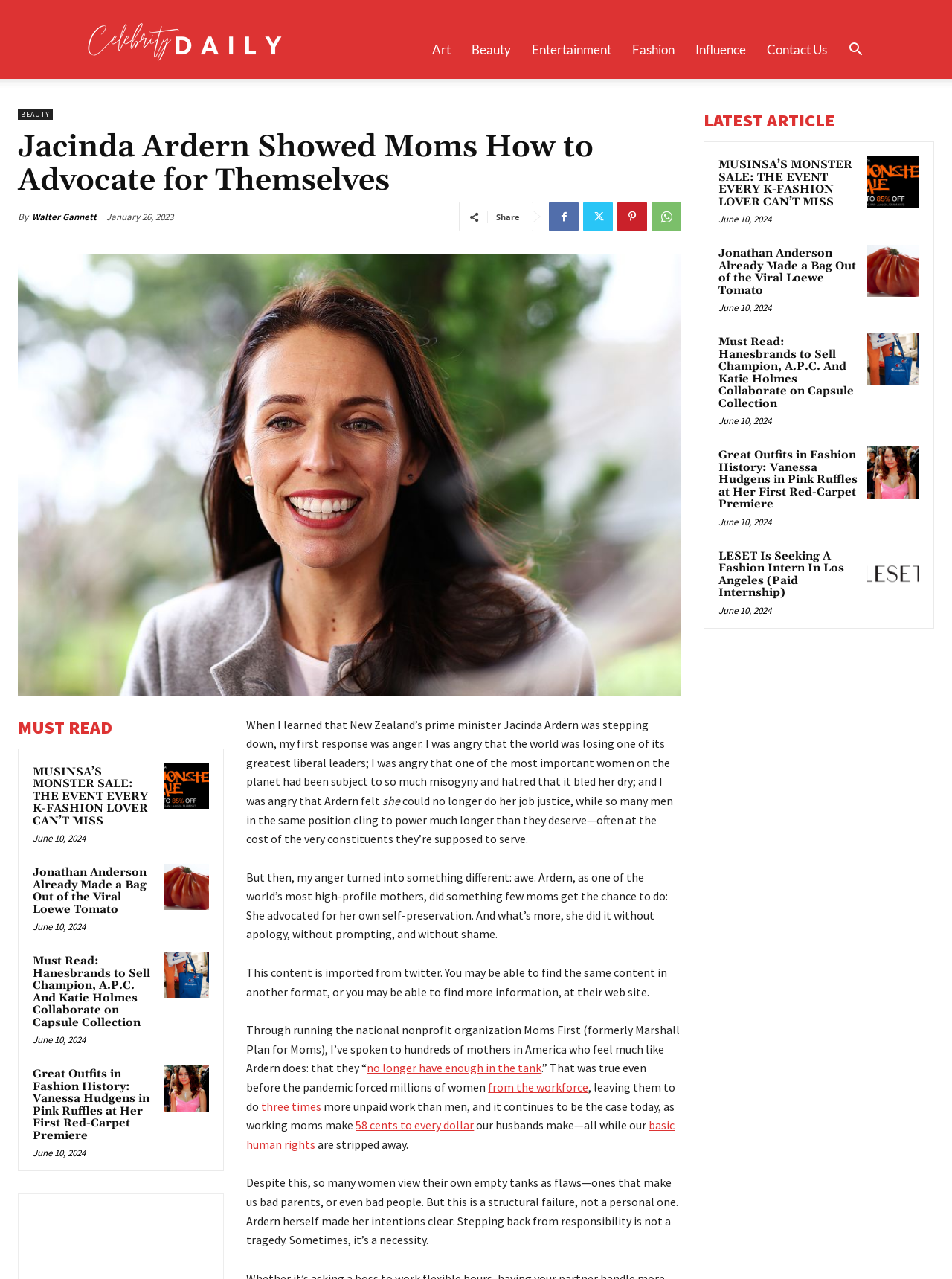What is the event mentioned in the article that every K-fashion lover can't miss?
Based on the image, give a concise answer in the form of a single word or short phrase.

MUSINSA'S MONSTER SALE